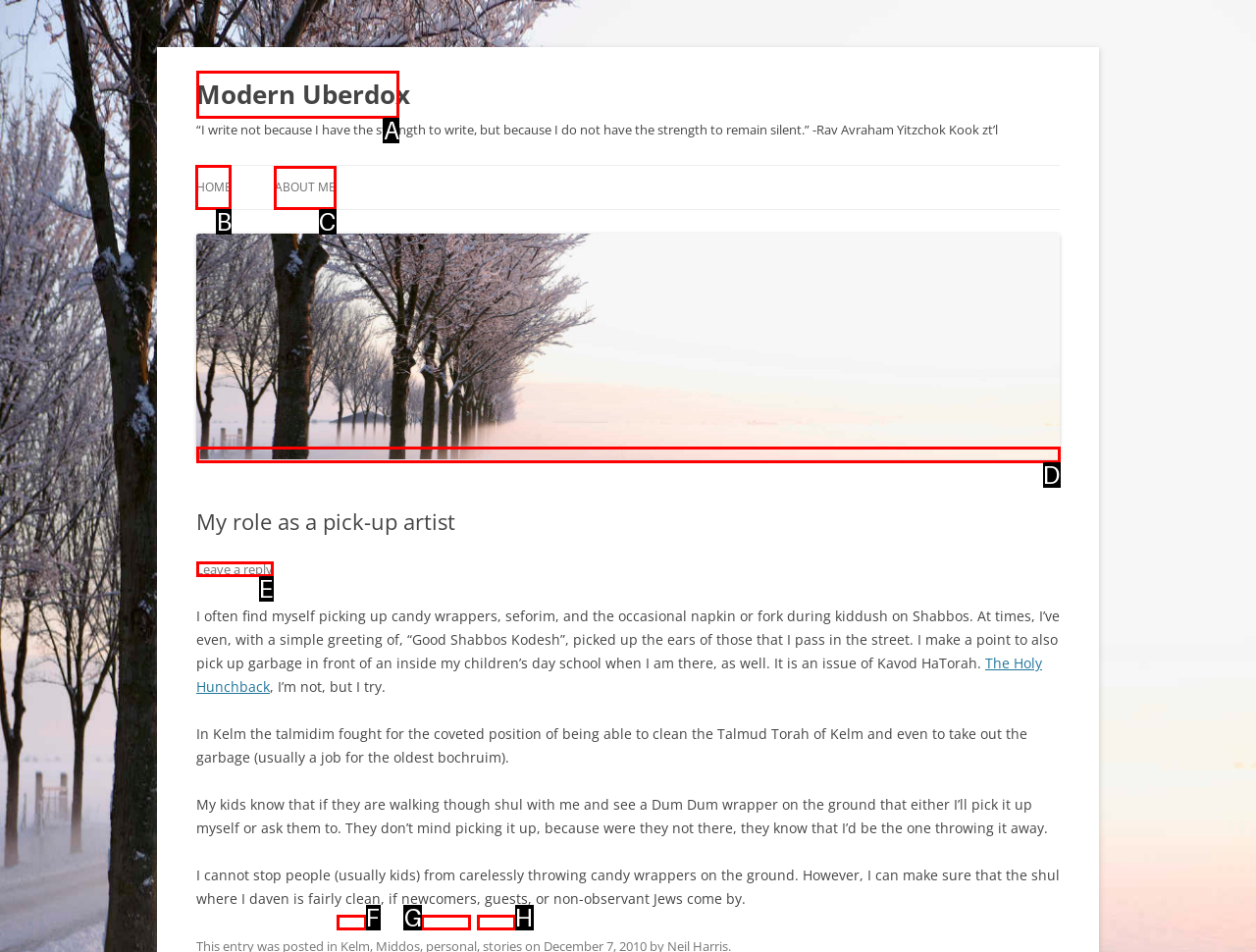Choose the UI element to click on to achieve this task: Click the 'HOME' link. Reply with the letter representing the selected element.

B